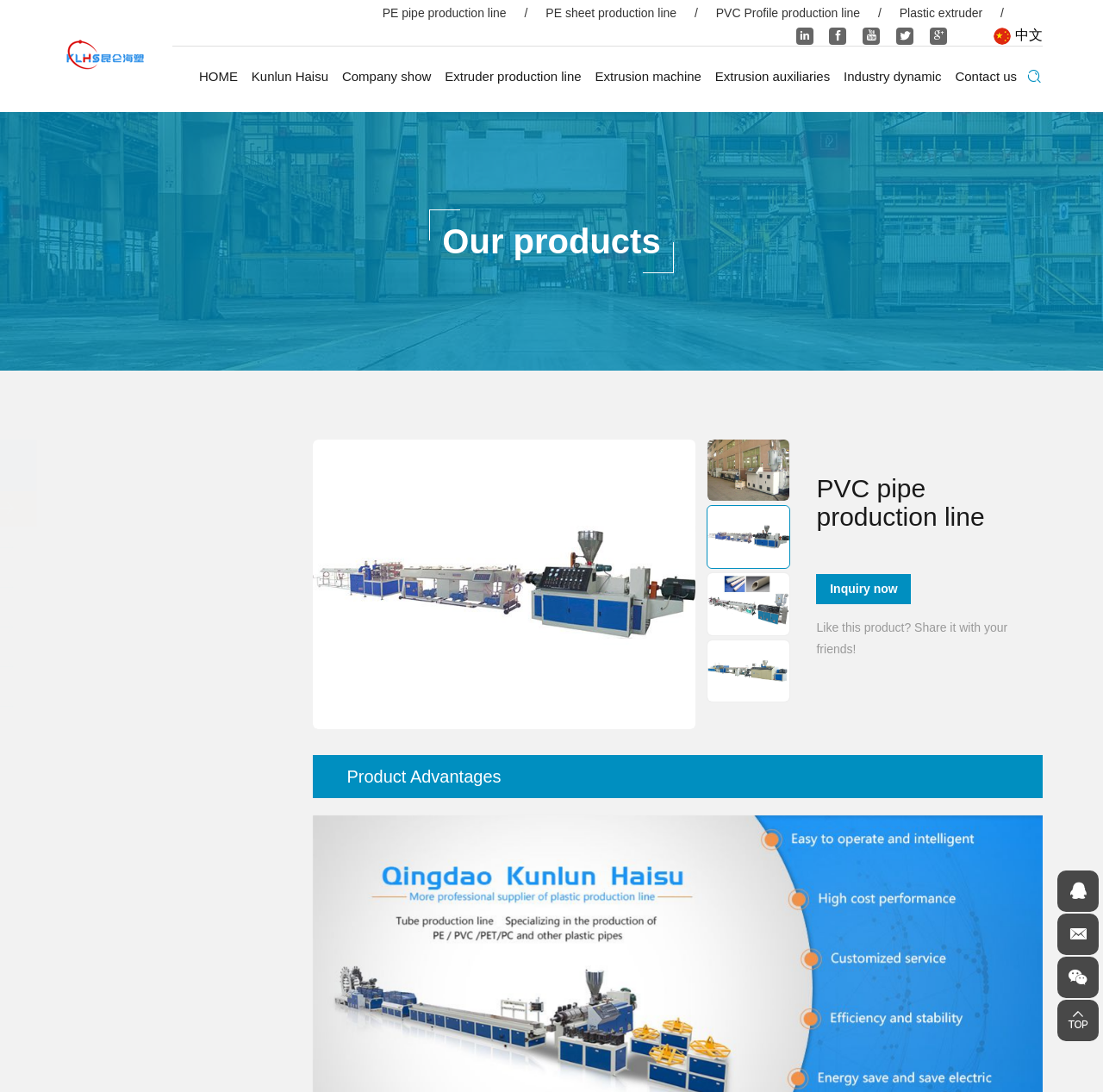Please respond in a single word or phrase: 
How many images are there on the webpage?

6